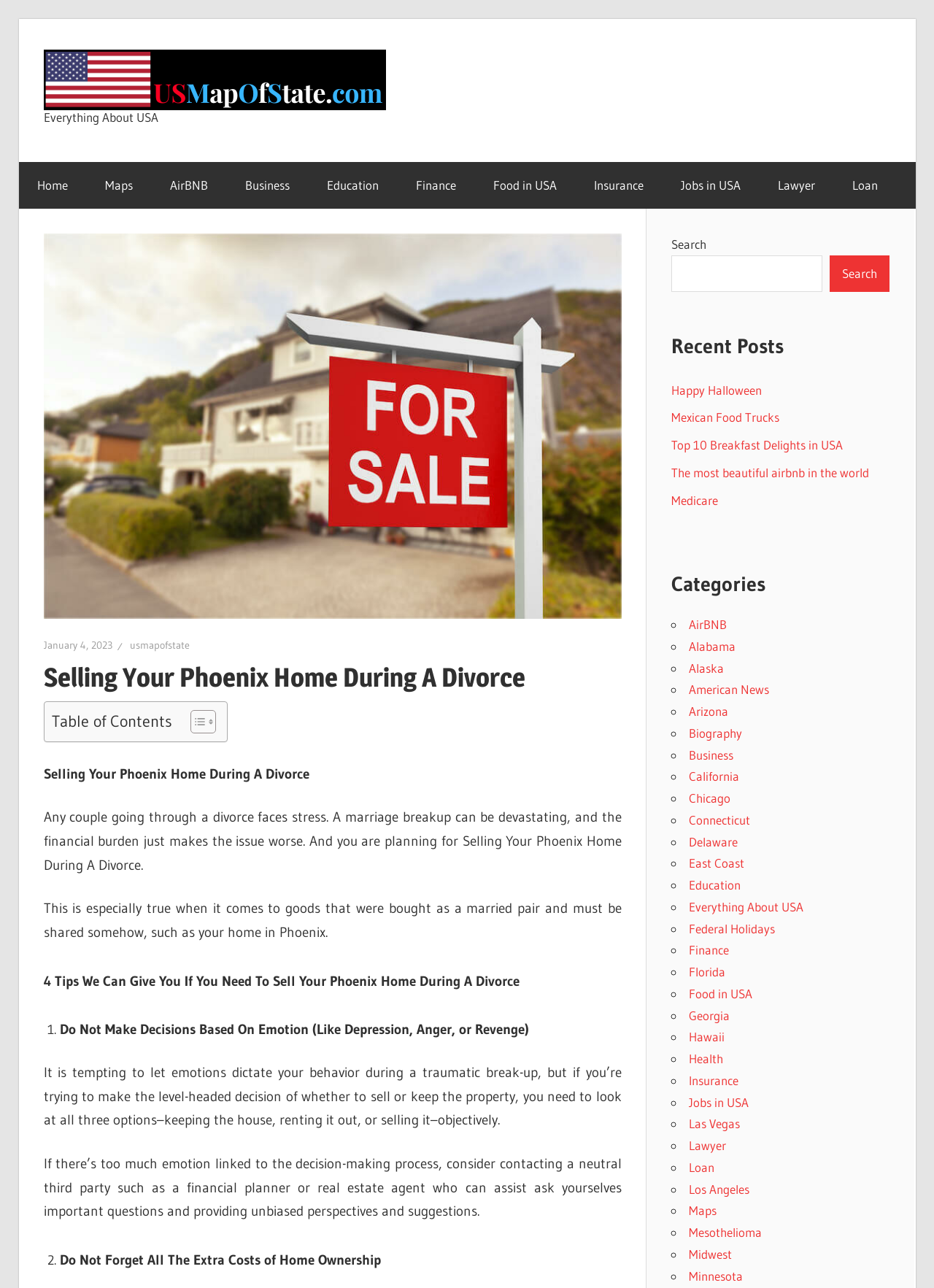What is the topic of the webpage?
Please provide a full and detailed response to the question.

The webpage is about selling a home in Phoenix during a divorce, as indicated by the heading 'Selling Your Phoenix Home During A Divorce' and the content that follows, which provides tips and advice on how to navigate this situation.